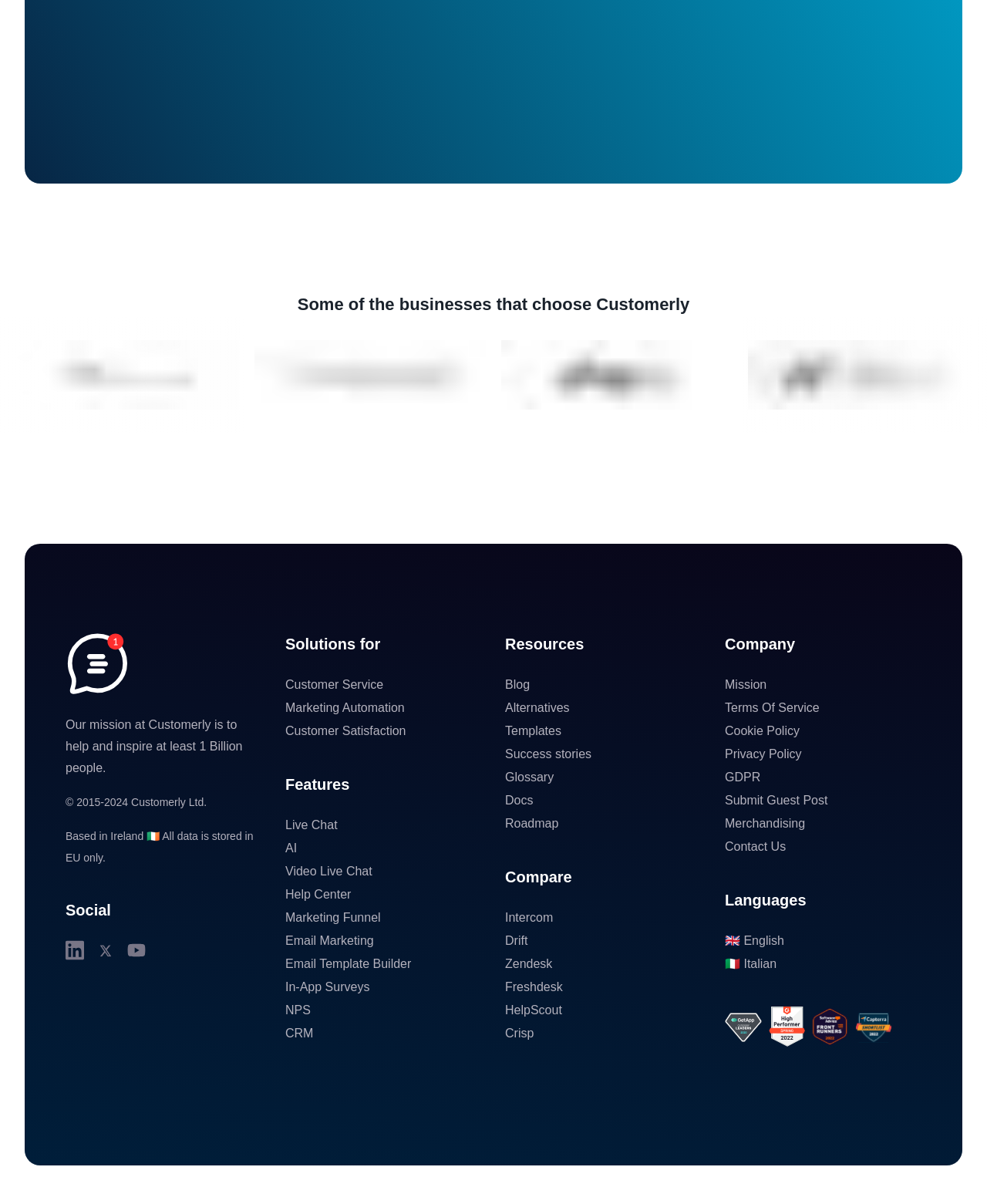Find the bounding box coordinates of the element I should click to carry out the following instruction: "Learn about 'Marketing Automation'".

[0.289, 0.583, 0.41, 0.593]